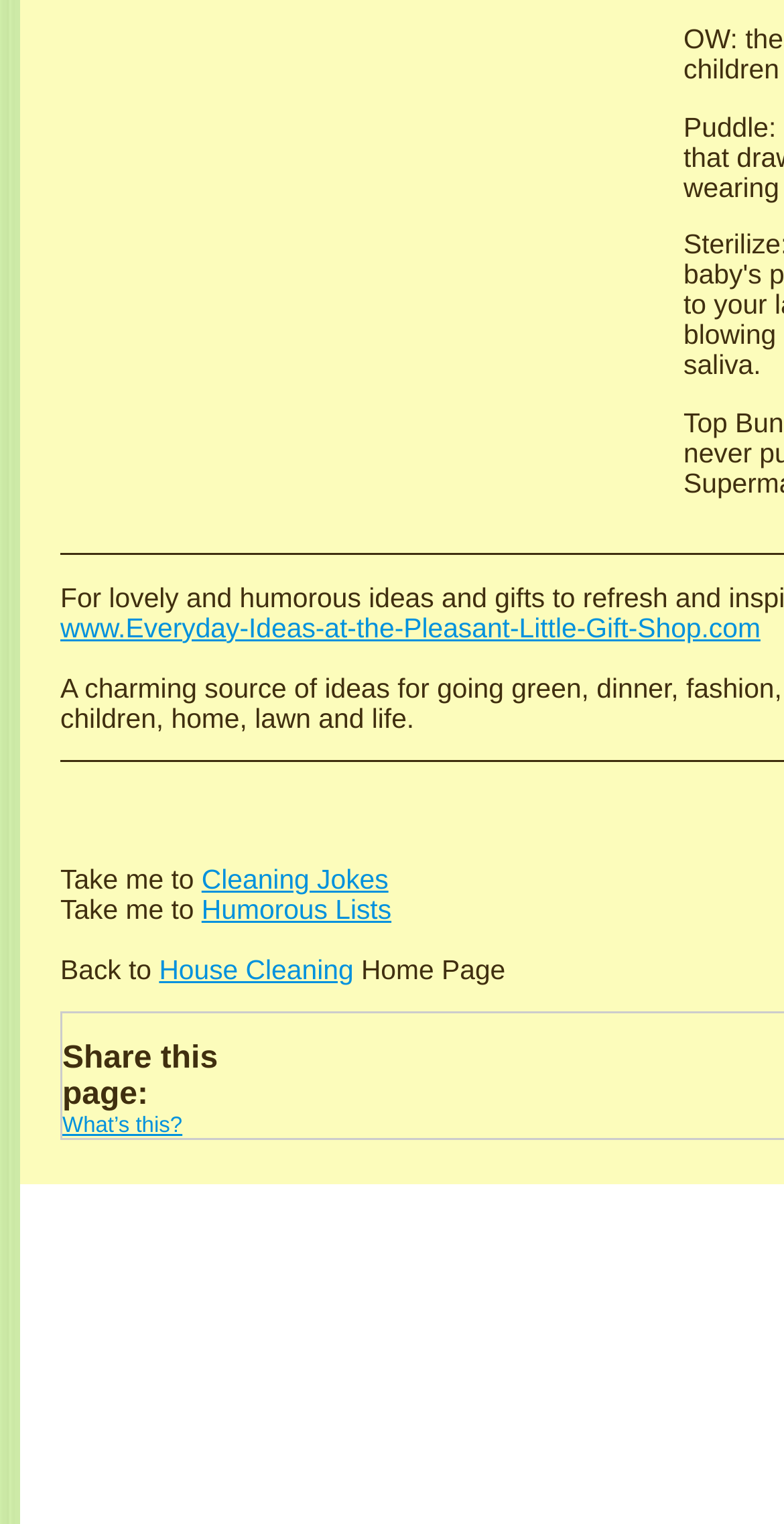Find the coordinates for the bounding box of the element with this description: "aria-label="Advertisement" name="aswift_1" title="Advertisement"".

[0.09, 0.023, 0.859, 0.353]